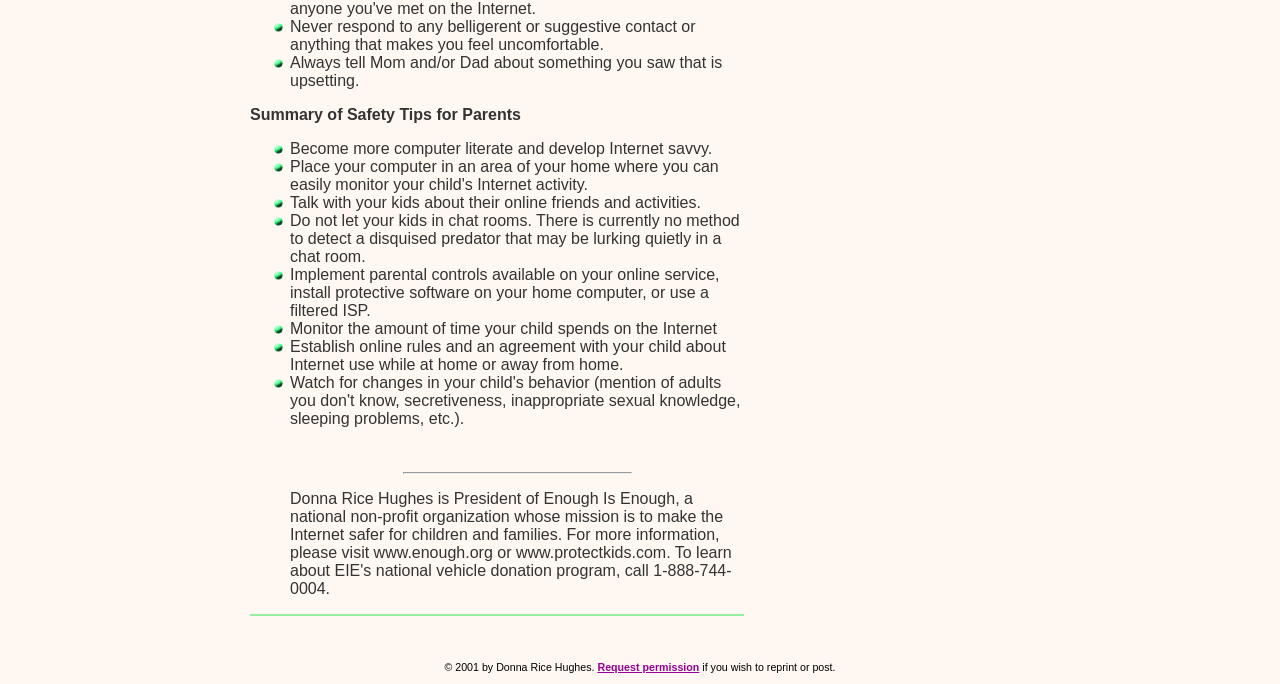What is the orientation of the separator element? Based on the image, give a response in one word or a short phrase.

Horizontal